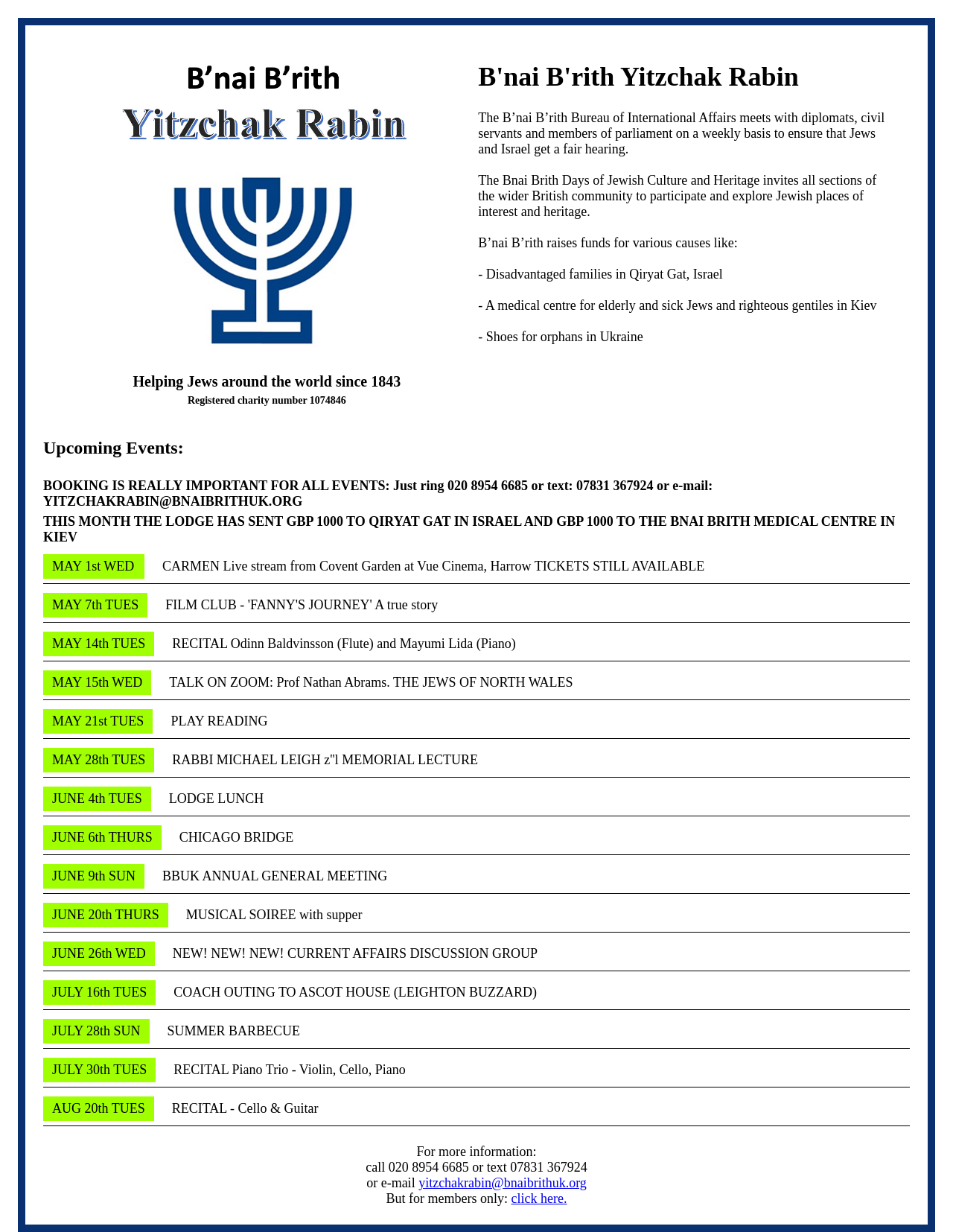What is the theme of the 'Days of Jewish Culture and Heritage' event?
Observe the image and answer the question with a one-word or short phrase response.

Jewish places of interest and heritage